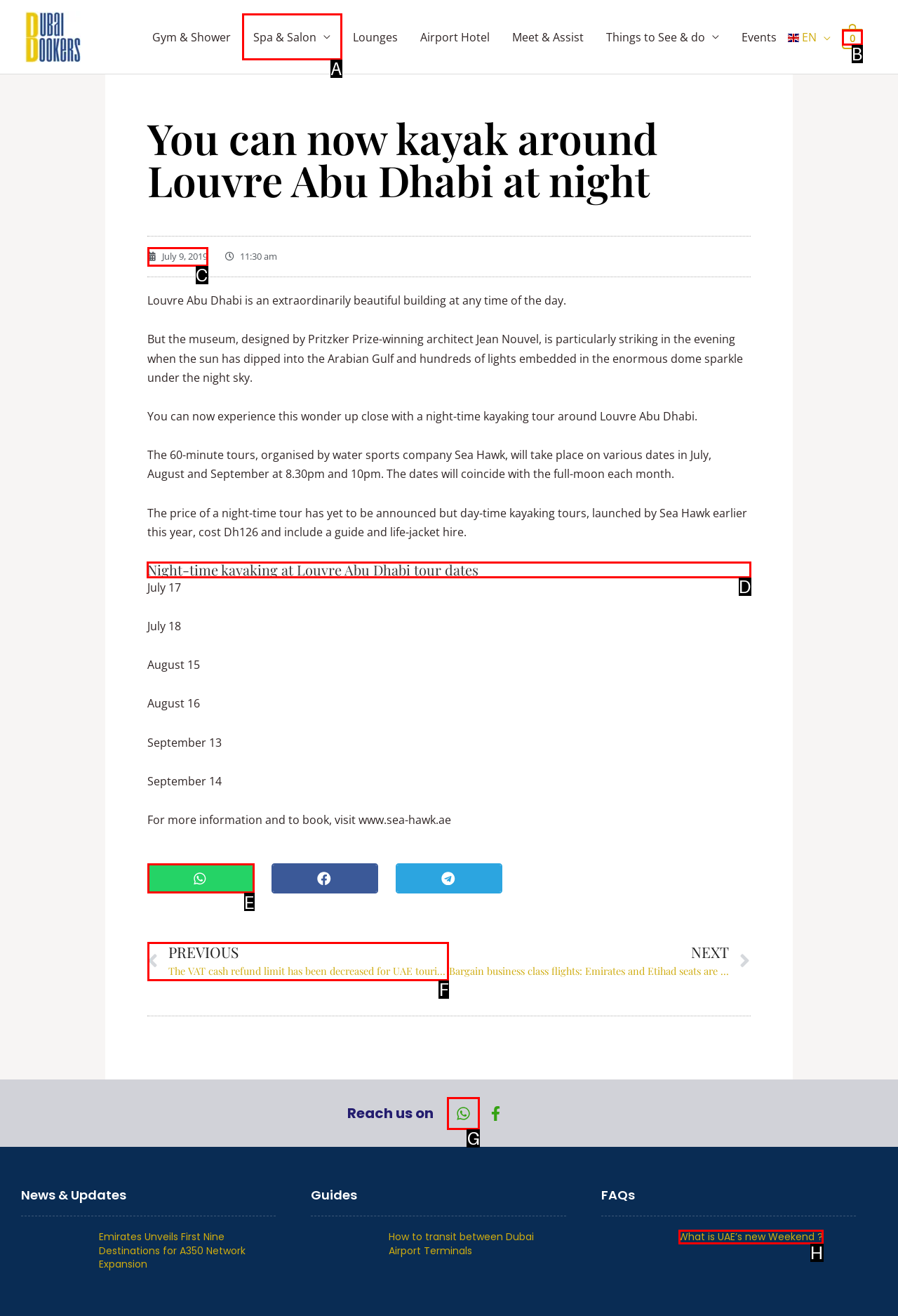Determine the letter of the element I should select to fulfill the following instruction: View the 'Night-time kayaking at Louvre Abu Dhabi tour dates'. Just provide the letter.

D